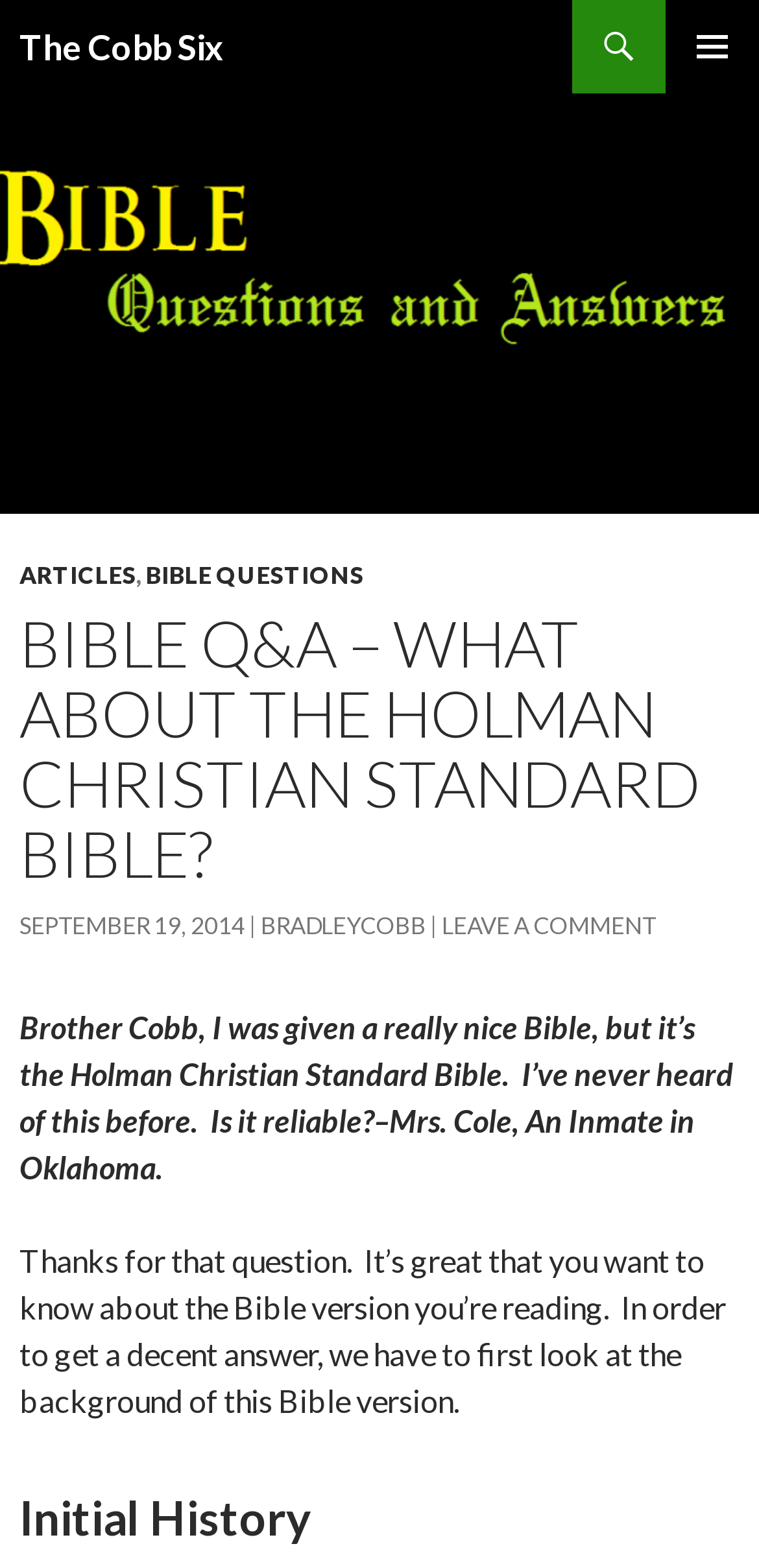Who is the author of the article? From the image, respond with a single word or brief phrase.

Bradley Cobb